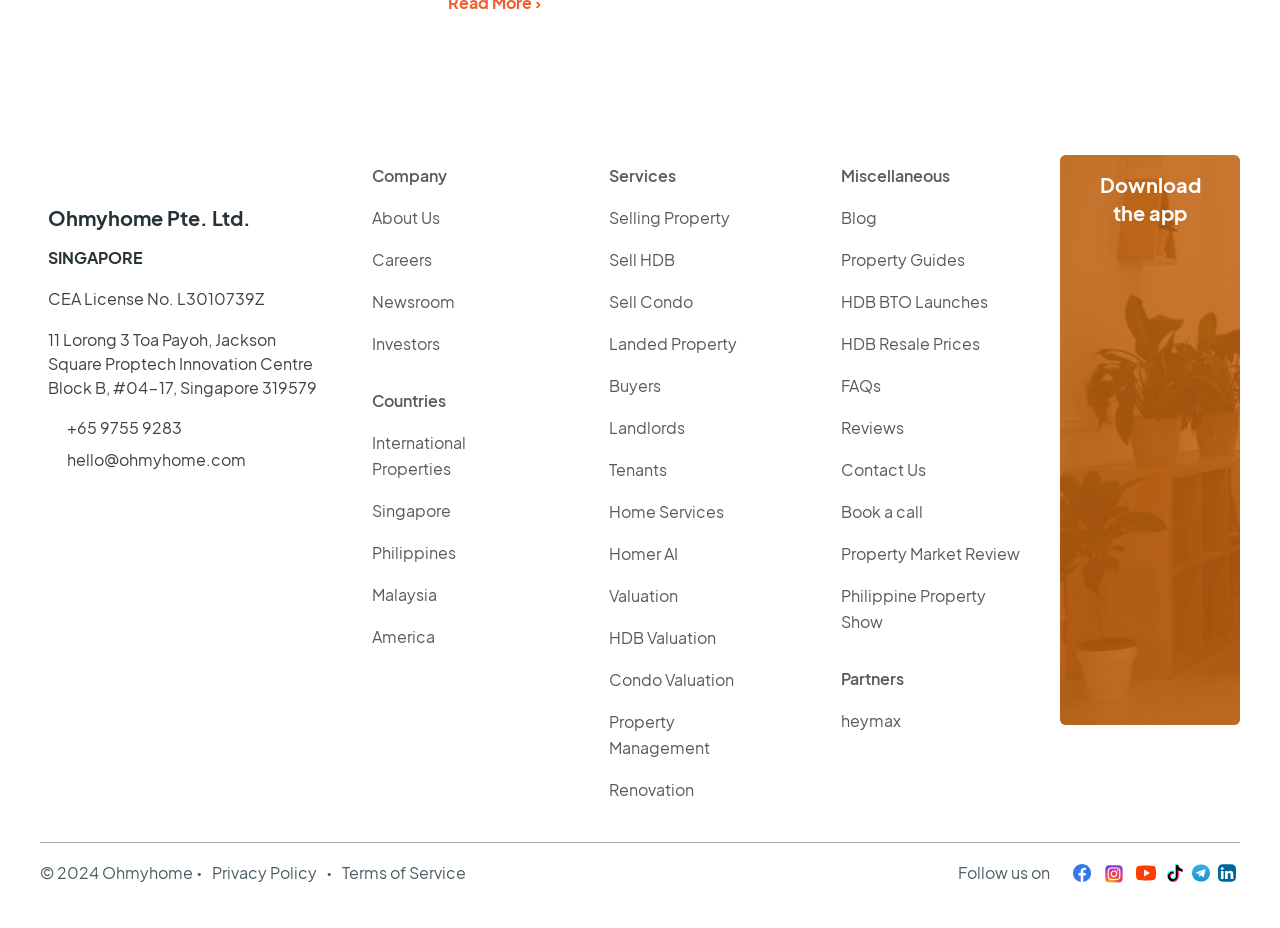How many countries are listed?
Please answer the question with as much detail and depth as you can.

In the middle section of the webpage, there is a list of countries, including Singapore, Philippines, Malaysia, and America, which can be accessed by clicking on the 'Countries' link.